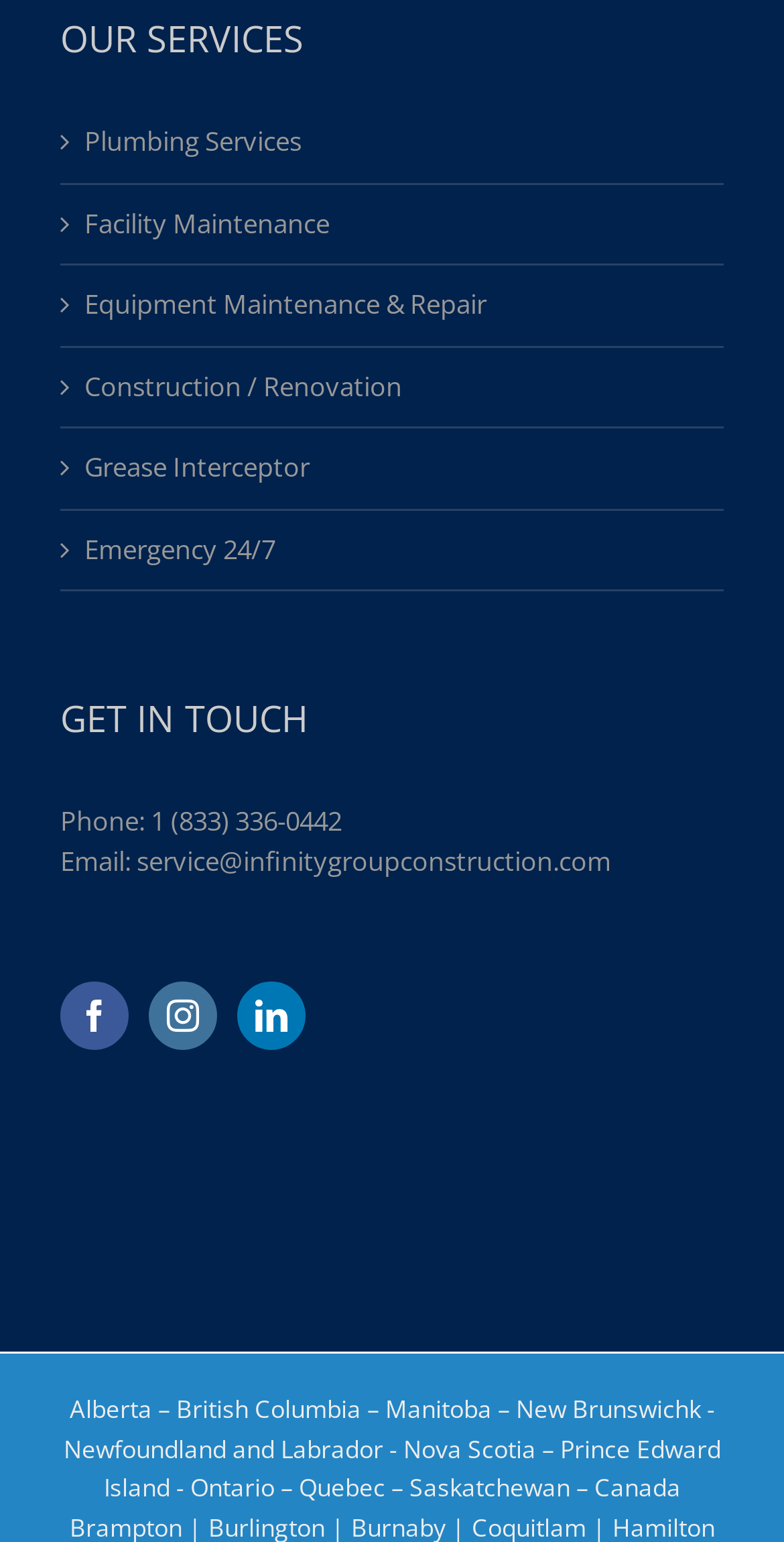Identify the bounding box coordinates of the element that should be clicked to fulfill this task: "Send an email to service@infinitygroupconstruction.com". The coordinates should be provided as four float numbers between 0 and 1, i.e., [left, top, right, bottom].

[0.174, 0.546, 0.779, 0.57]